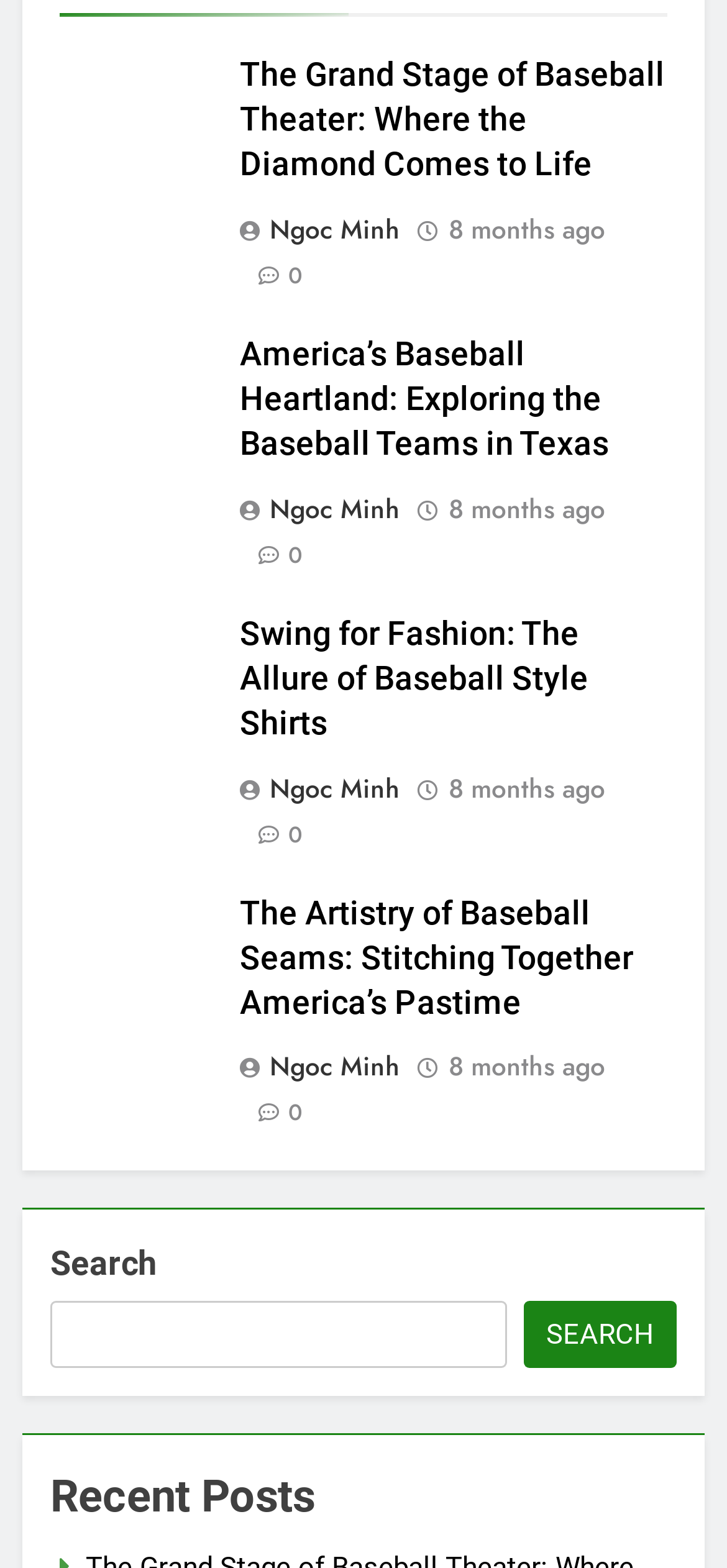How many articles are on this webpage?
Look at the image and answer with only one word or phrase.

4